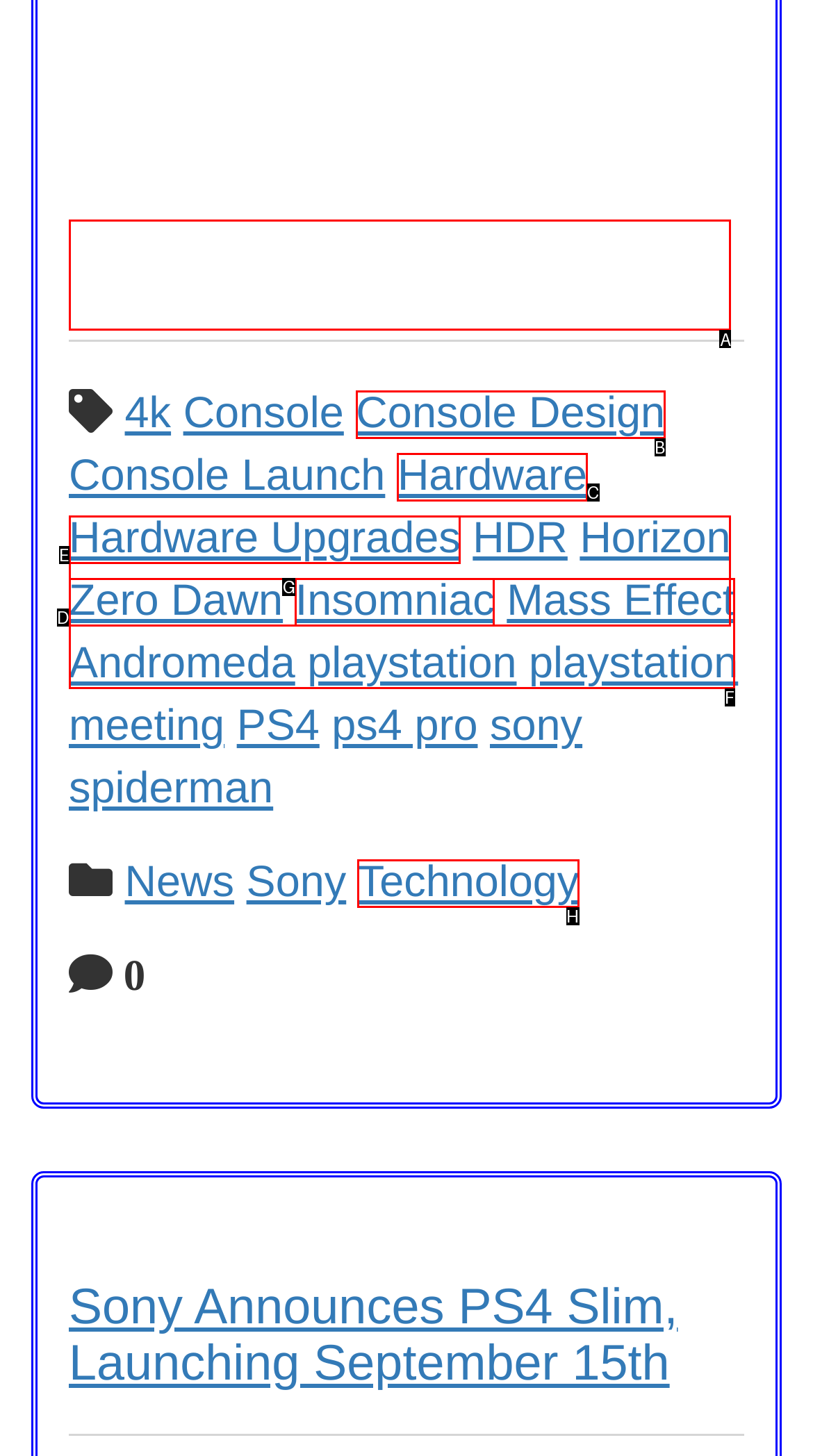Identify which HTML element to click to fulfill the following task: Explore the details of Horizon Zero Dawn. Provide your response using the letter of the correct choice.

A